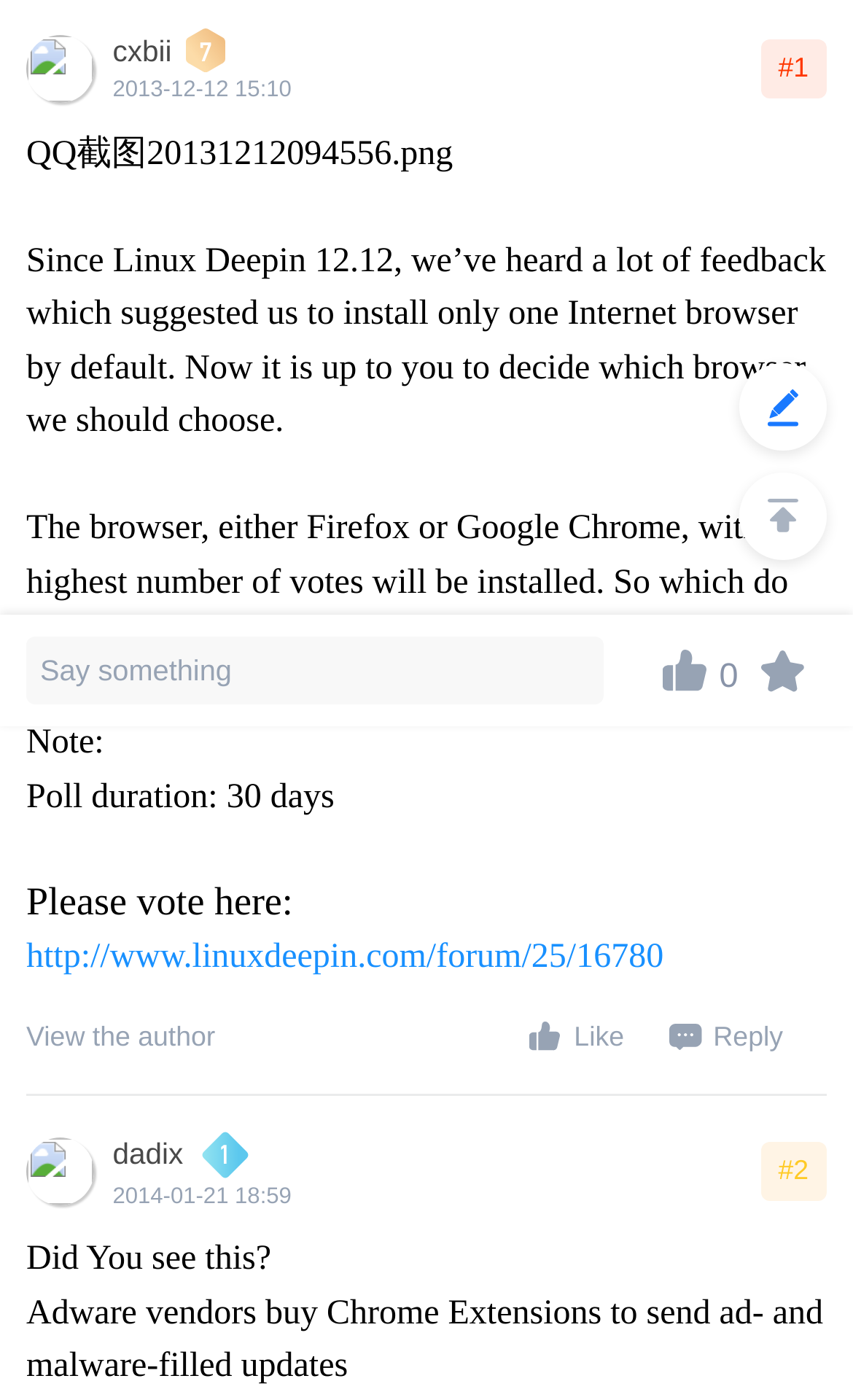Provide the bounding box coordinates of the HTML element this sentence describes: "http://www.linuxdeepin.com/forum/25/16780". The bounding box coordinates consist of four float numbers between 0 and 1, i.e., [left, top, right, bottom].

[0.031, 0.671, 0.778, 0.697]